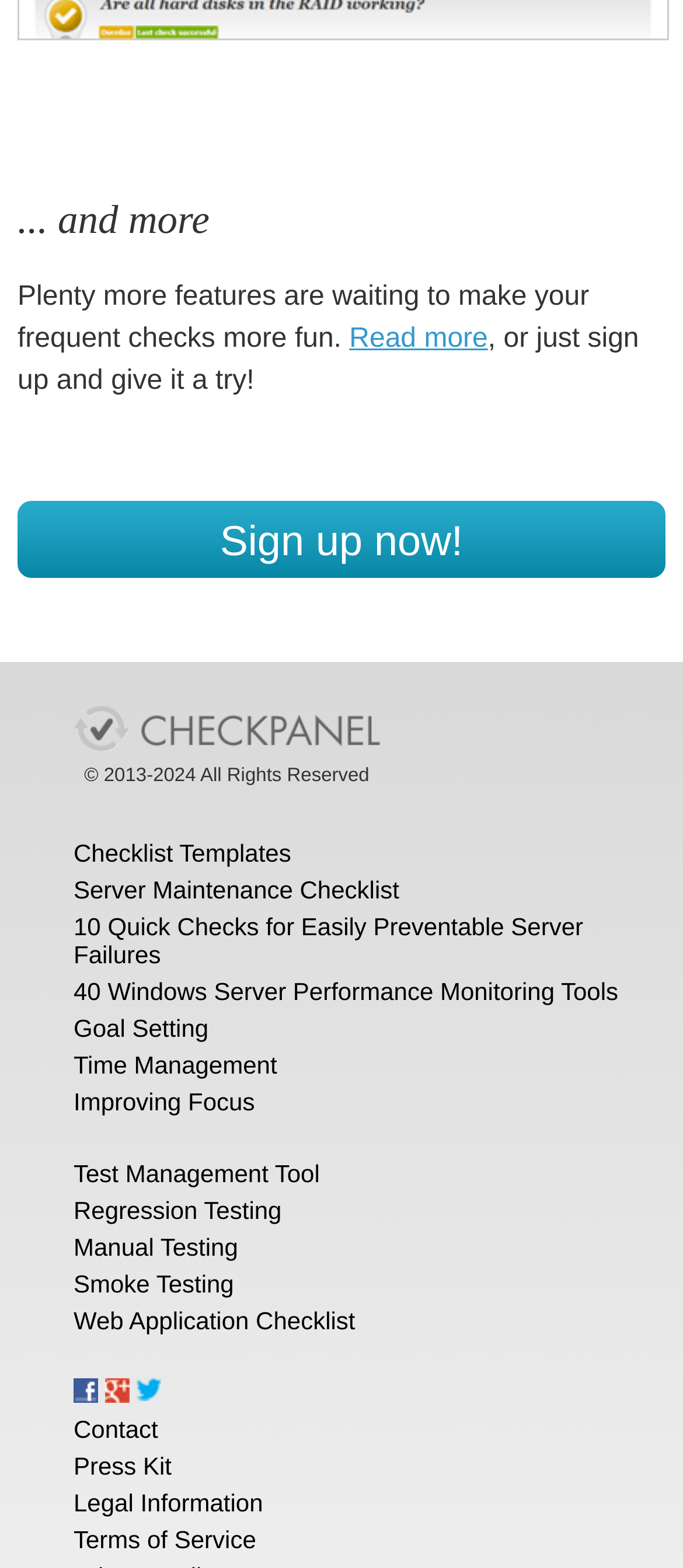Determine the coordinates of the bounding box that should be clicked to complete the instruction: "Explore Checklist Templates". The coordinates should be represented by four float numbers between 0 and 1: [left, top, right, bottom].

[0.108, 0.536, 0.426, 0.553]